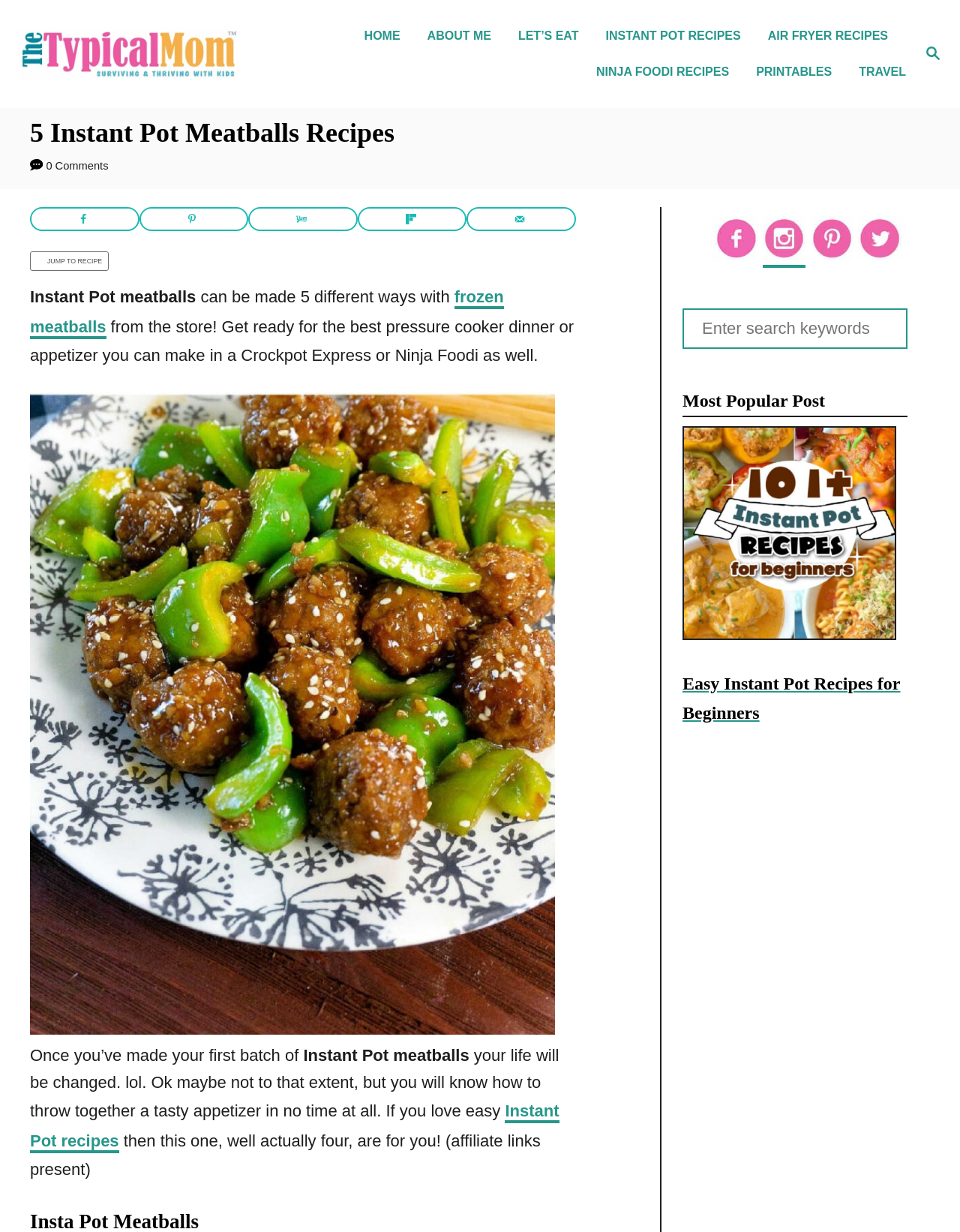Please look at the image and answer the question with a detailed explanation: How many social media links are present?

I counted the number of social media links present on the webpage, which are The Typical Mom Facebook Page, The Typical Mom Instagram Page, The Typical Mom Pinterest Page, and The Typical Mom Twitter Page, totaling 4 links.